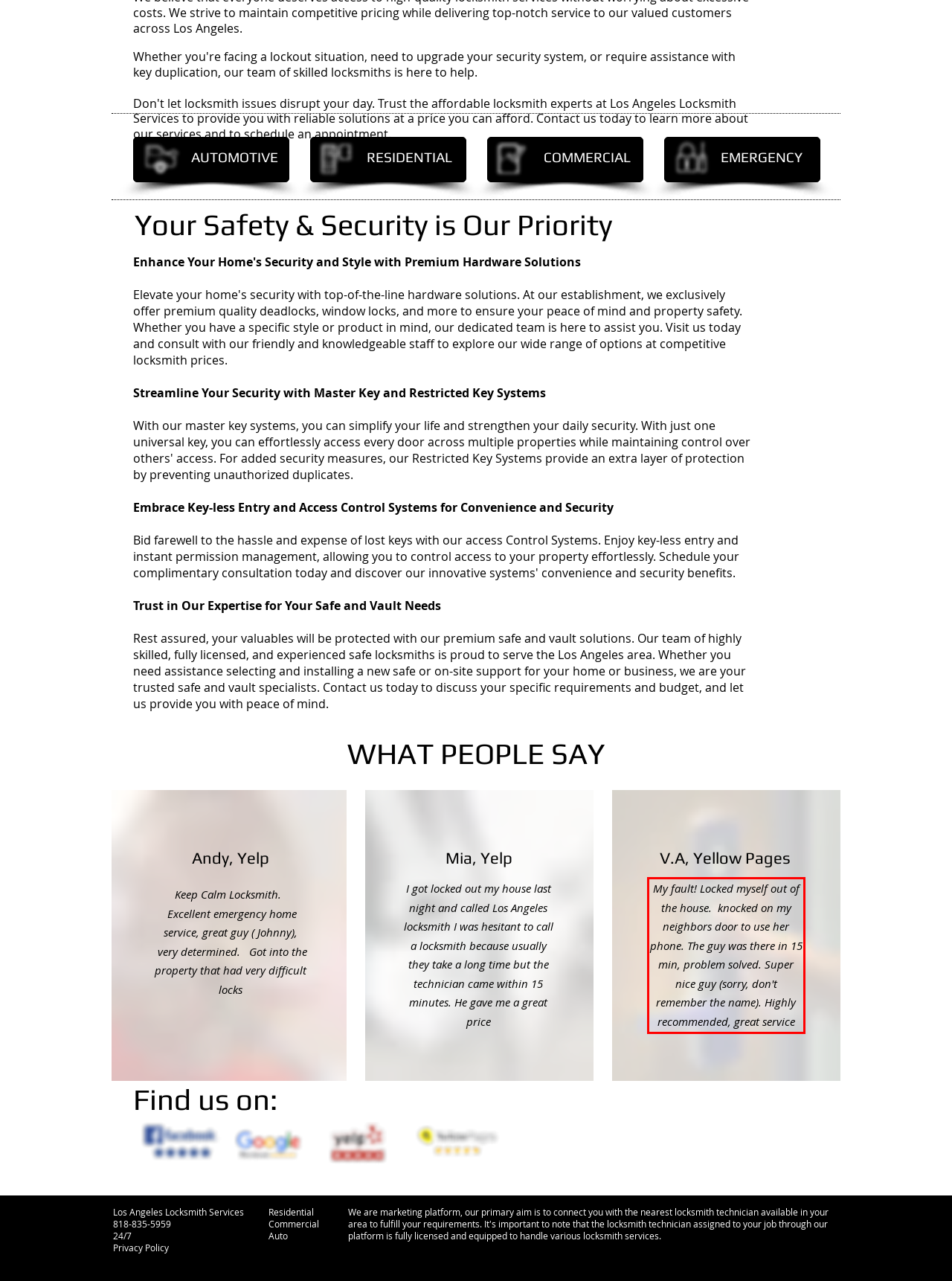Look at the webpage screenshot and recognize the text inside the red bounding box.

My fault! Locked myself out of the house. knocked on my neighbors door to use her phone. The guy was there in 15 min, problem solved. Super nice guy (sorry, don't remember the name). Highly recommended, great service